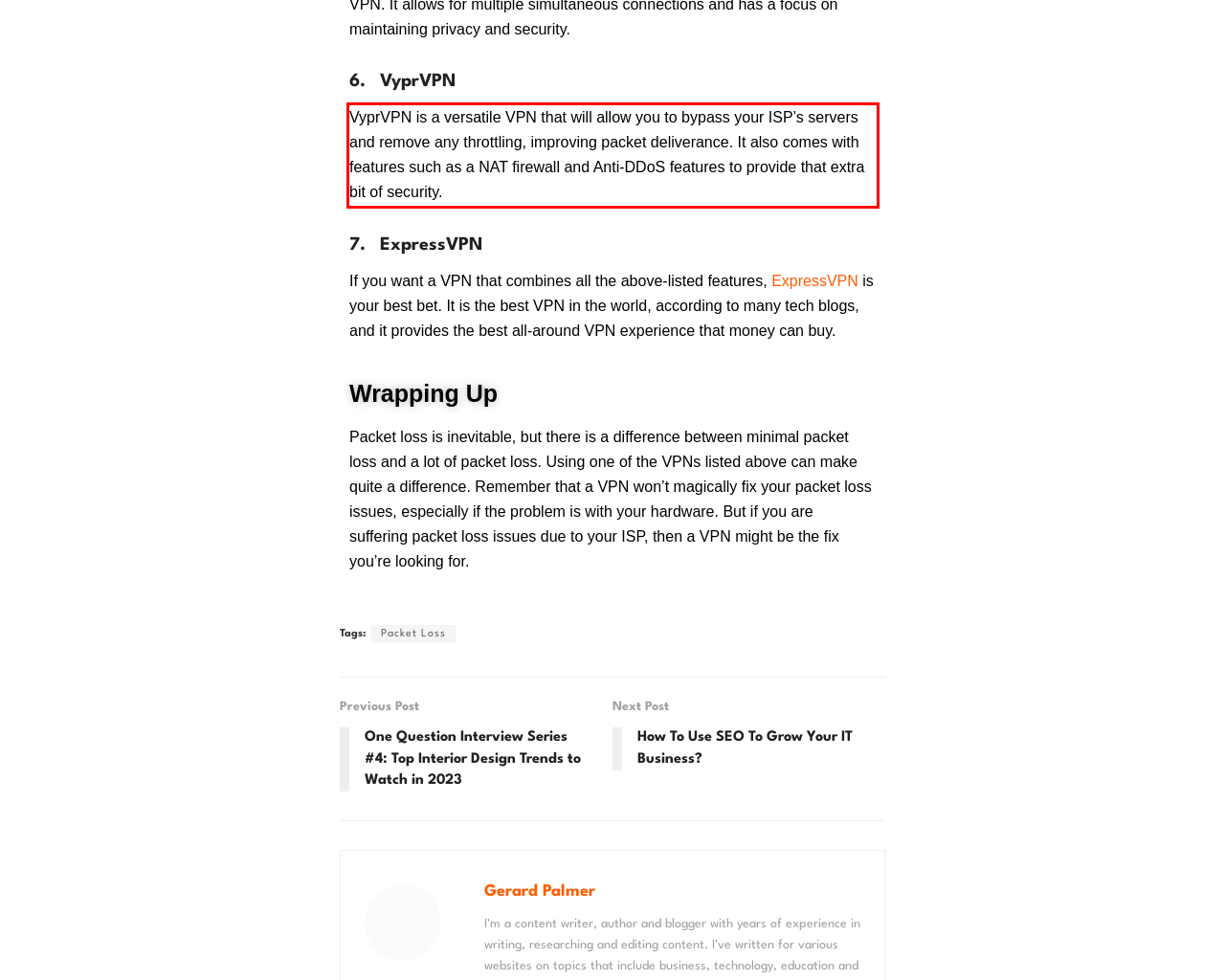Please examine the webpage screenshot containing a red bounding box and use OCR to recognize and output the text inside the red bounding box.

VyprVPN is a versatile VPN that will allow you to bypass your ISP’s servers and remove any throttling, improving packet deliverance. It also comes with features such as a NAT firewall and Anti-DDoS features to provide that extra bit of security.